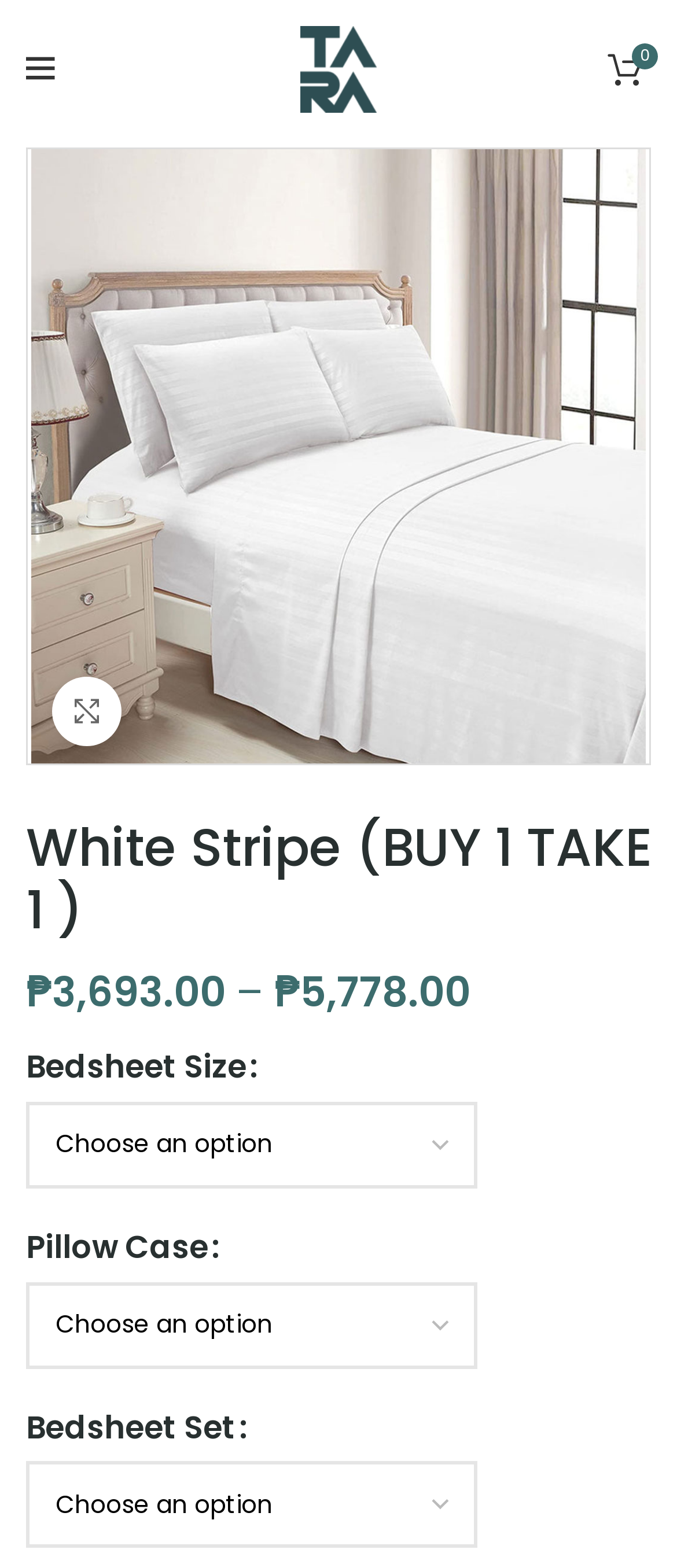Please find the bounding box coordinates of the element that needs to be clicked to perform the following instruction: "Choose bedsheet set". The bounding box coordinates should be four float numbers between 0 and 1, represented as [left, top, right, bottom].

[0.038, 0.932, 0.705, 0.988]